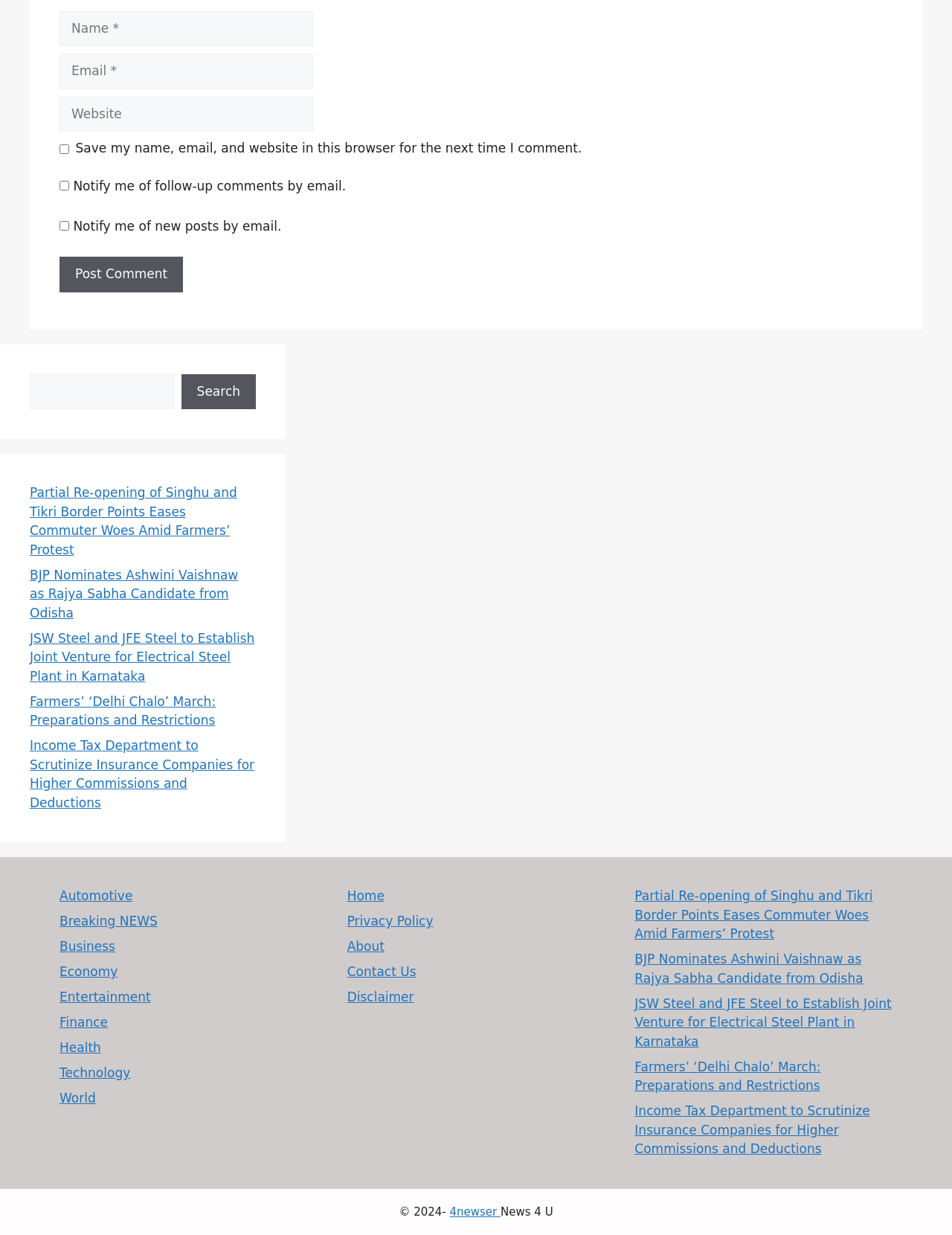For the following element description, predict the bounding box coordinates in the format (top-left x, top-left y, bottom-right x, bottom-right y). All values should be floating point numbers between 0 and 1. Description: Sign Up Now

None